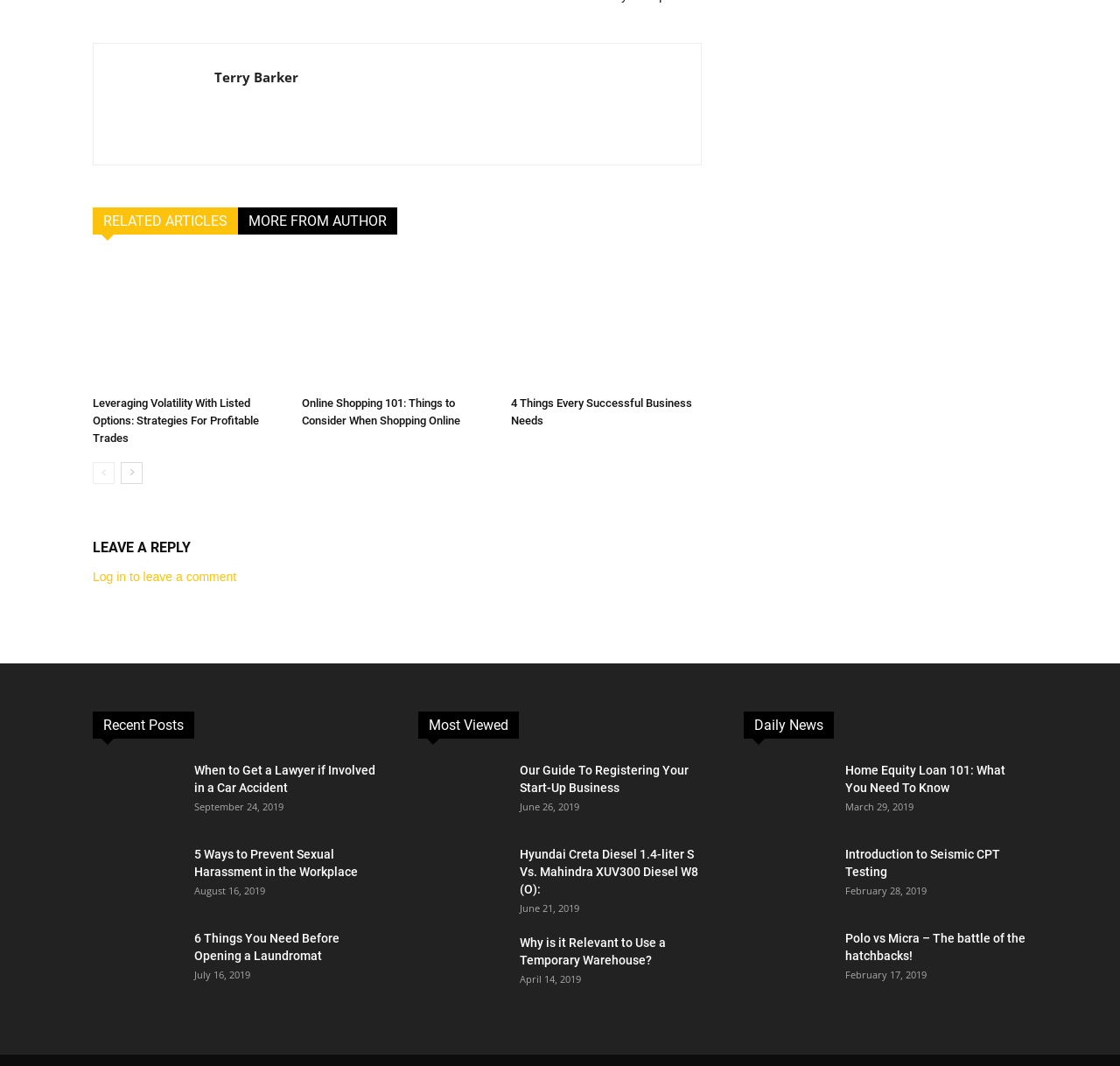Locate the bounding box of the UI element described in the following text: "title="Introduction to Seismic CPT Testing"".

[0.664, 0.78, 0.742, 0.837]